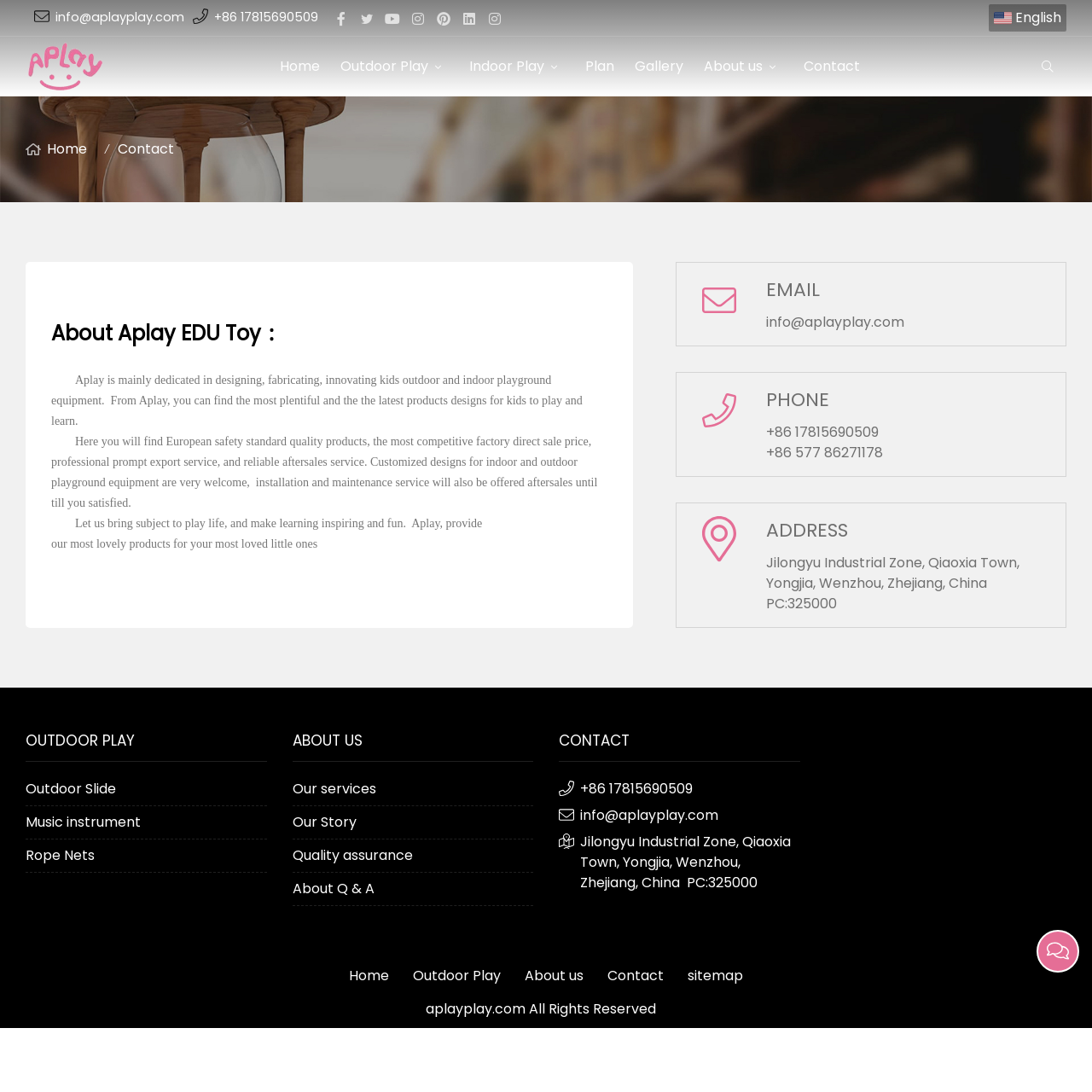Please find the bounding box coordinates of the clickable region needed to complete the following instruction: "Click the 'Home' link". The bounding box coordinates must consist of four float numbers between 0 and 1, i.e., [left, top, right, bottom].

[0.247, 0.036, 0.302, 0.086]